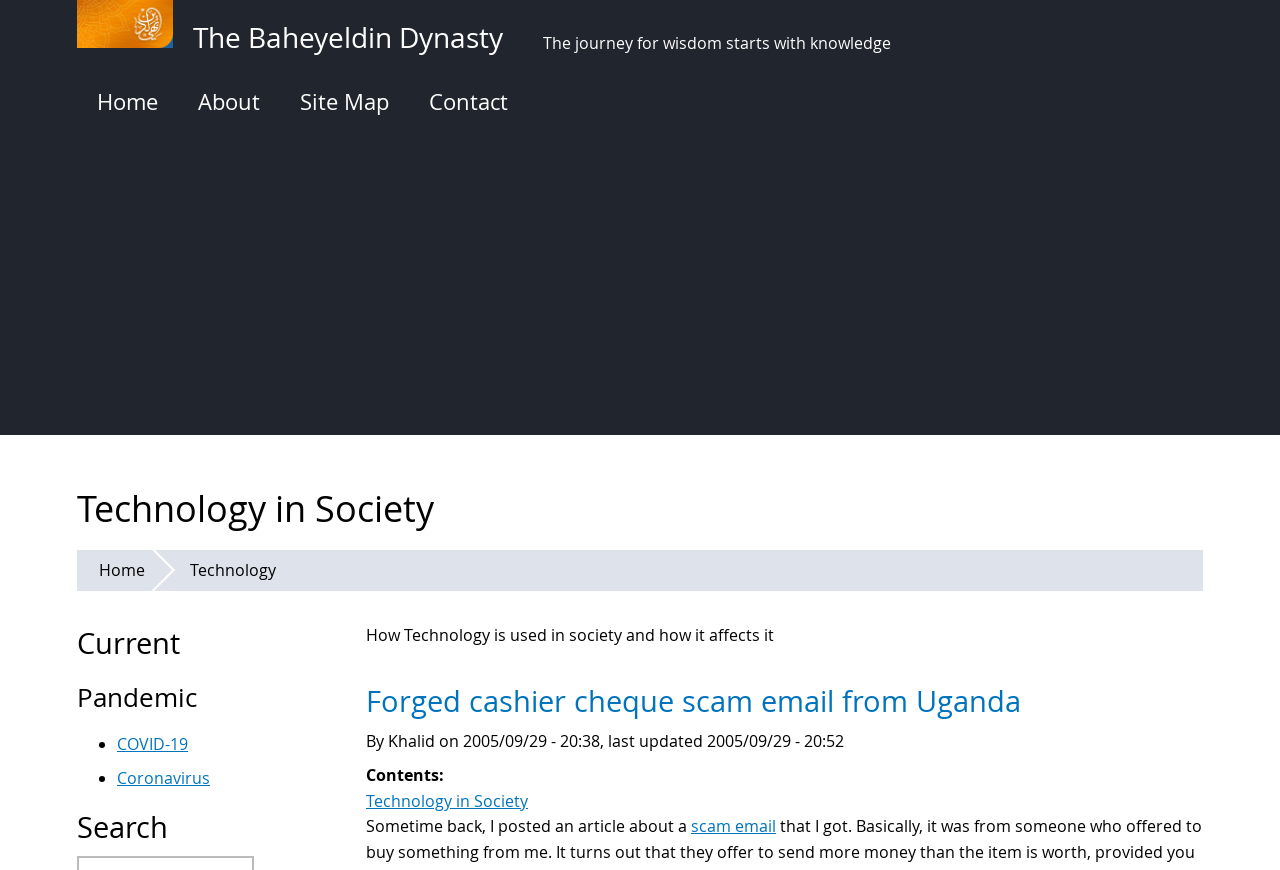Given the element description: "Technology in Society", predict the bounding box coordinates of this UI element. The coordinates must be four float numbers between 0 and 1, given as [left, top, right, bottom].

[0.286, 0.908, 0.412, 0.933]